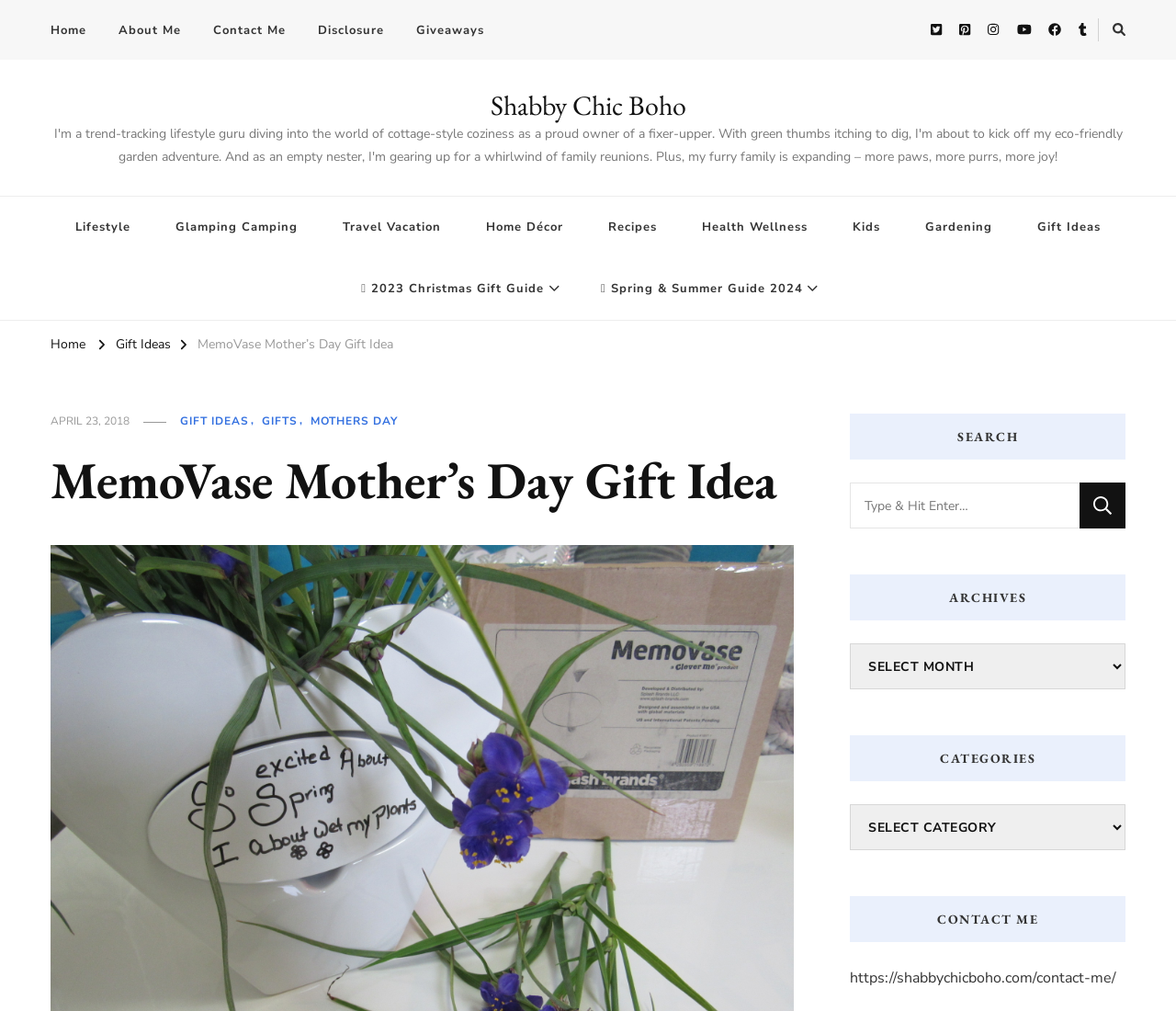Generate a thorough caption detailing the webpage content.

This webpage is about a blog post titled "MemoVase Mother's Day Gift Idea - Shabby Chic Boho". The page has a navigation menu at the top with links to "Home", "About Me", "Contact Me", "Disclosure", and "Giveaways". Below the navigation menu, there are social media links and a button to expand or collapse the menu.

The main content of the page is divided into two sections. On the left side, there are links to various categories such as "Lifestyle", "Glamping Camping", "Travel Vacation", and more. There are also links to specific blog posts, including a "2023 Christmas Gift Guide" and a "Spring & Summer Guide 2024".

On the right side, there is a header section with a title "MemoVase Mother’s Day Gift Idea" and a subtitle "GIFT IDEAS, GIFTS, MOTHERS DAY". Below the header, there is a search bar with a placeholder text "Looking for Something?" and a search button. Under the search bar, there are links to "ARCHIVES" and "CATEGORIES", which are dropdown menus. At the bottom of the page, there is a link to "CONTACT ME" with a URL to the contact page.

The blog post itself appears to be a review of a product called MemoVase, which is a unique gift idea for Mother's Day. The post includes text and possibly images, but the exact content is not specified.